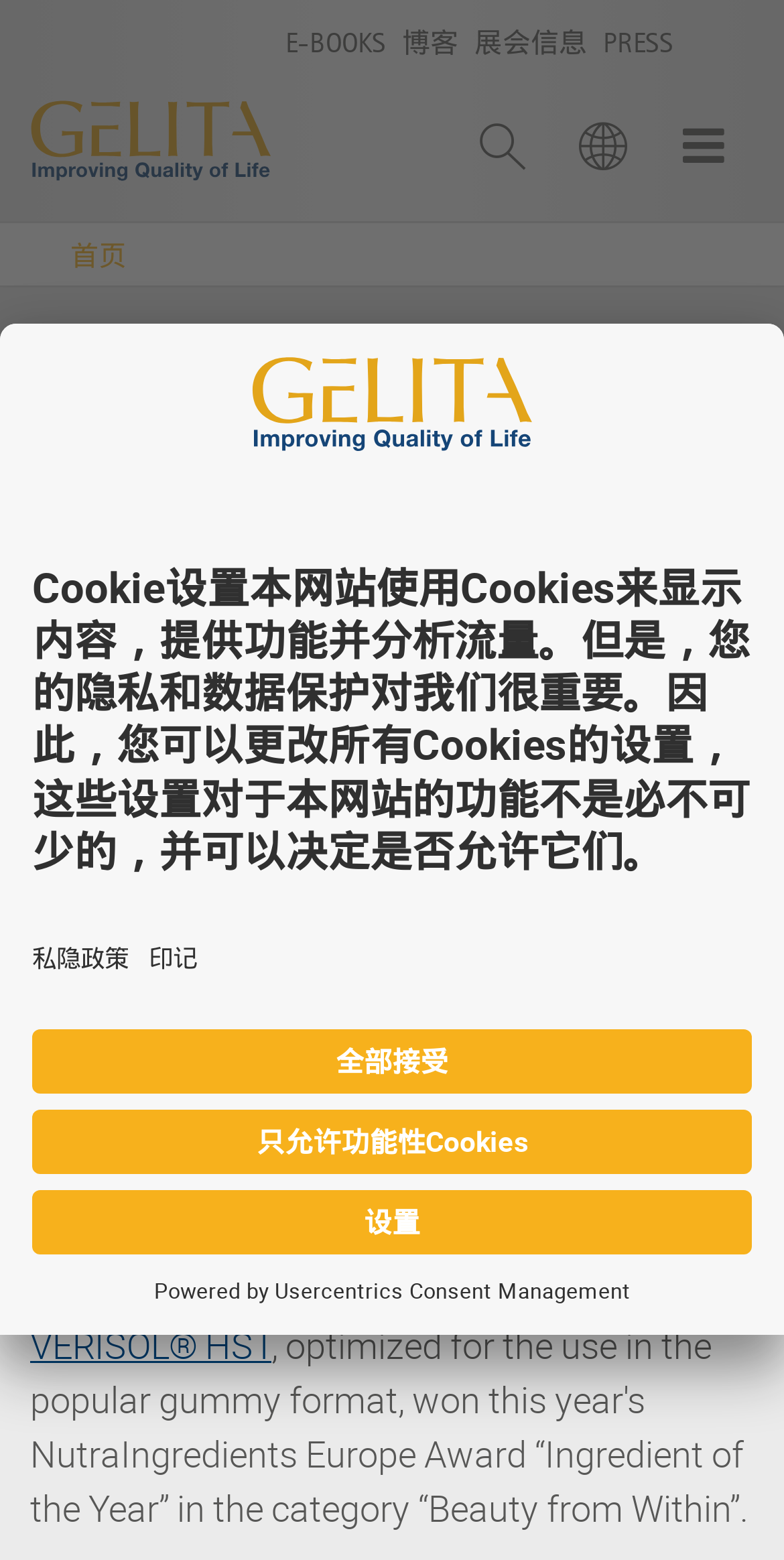What is the date mentioned on the webpage?
From the image, provide a succinct answer in one word or a short phrase.

2023-05-16